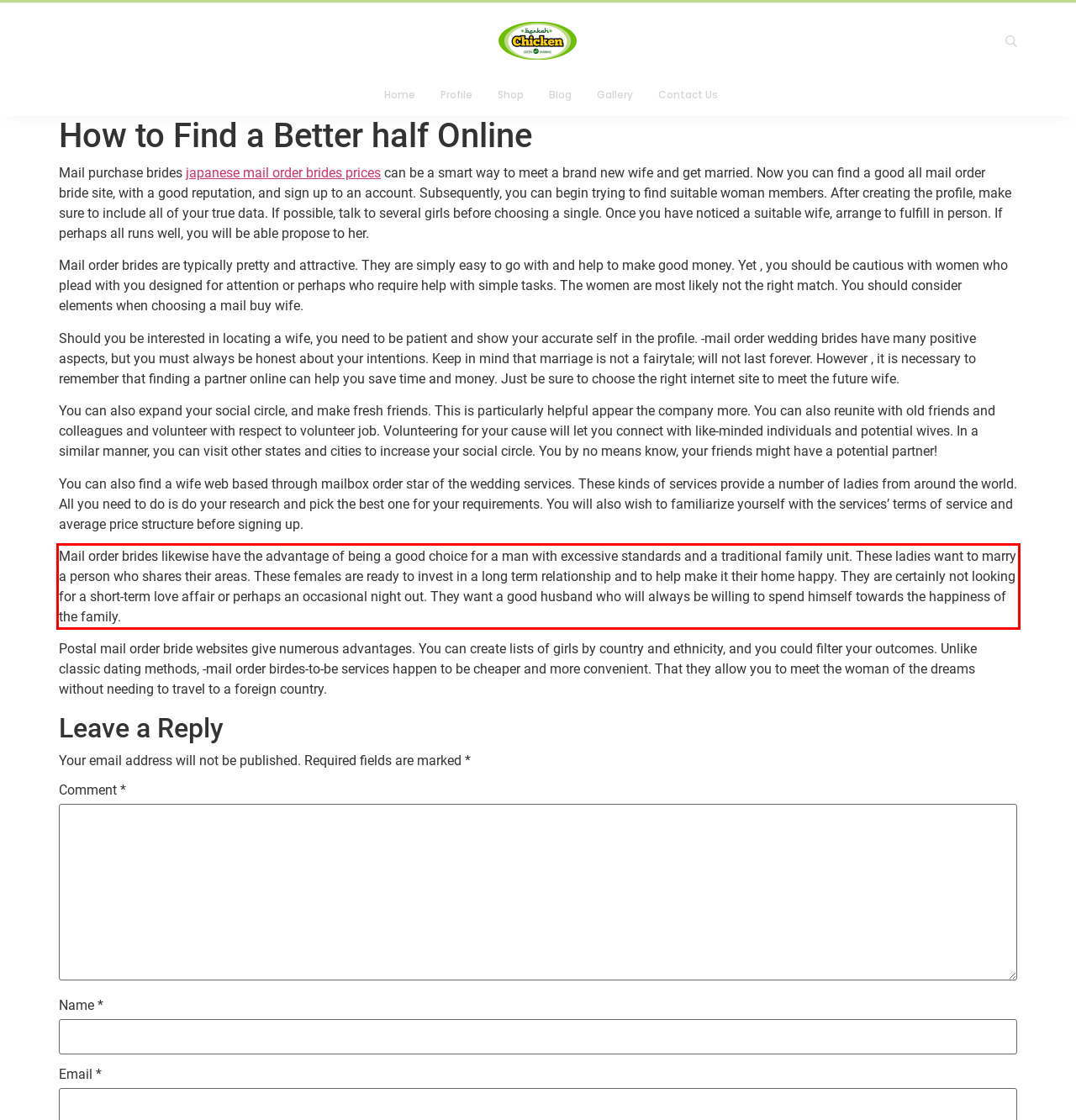Please identify the text within the red rectangular bounding box in the provided webpage screenshot.

Mail order brides likewise have the advantage of being a good choice for a man with excessive standards and a traditional family unit. These ladies want to marry a person who shares their areas. These females are ready to invest in a long term relationship and to help make it their home happy. They are certainly not looking for a short-term love affair or perhaps an occasional night out. They want a good husband who will always be willing to spend himself towards the happiness of the family.